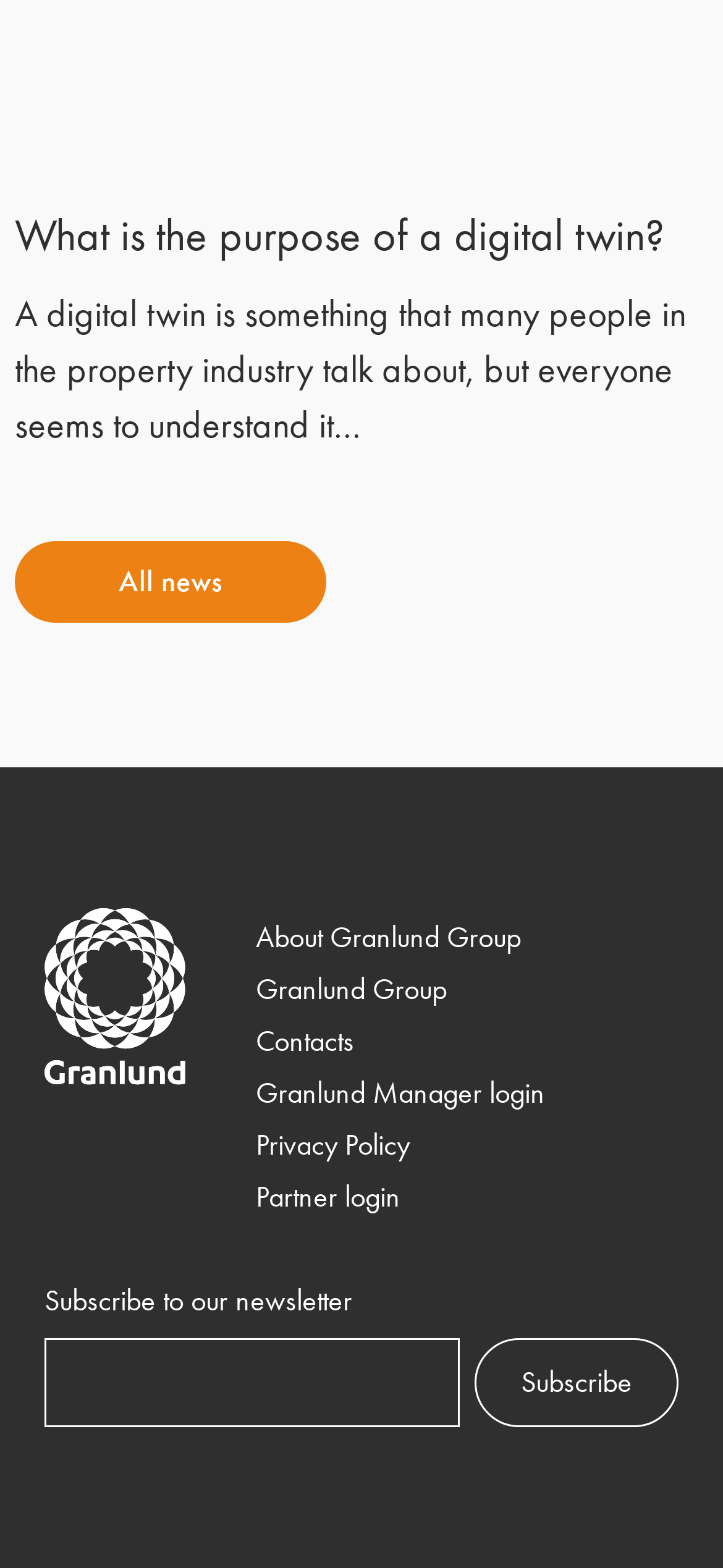Please reply to the following question with a single word or a short phrase:
What is the purpose of a digital twin?

Unknown